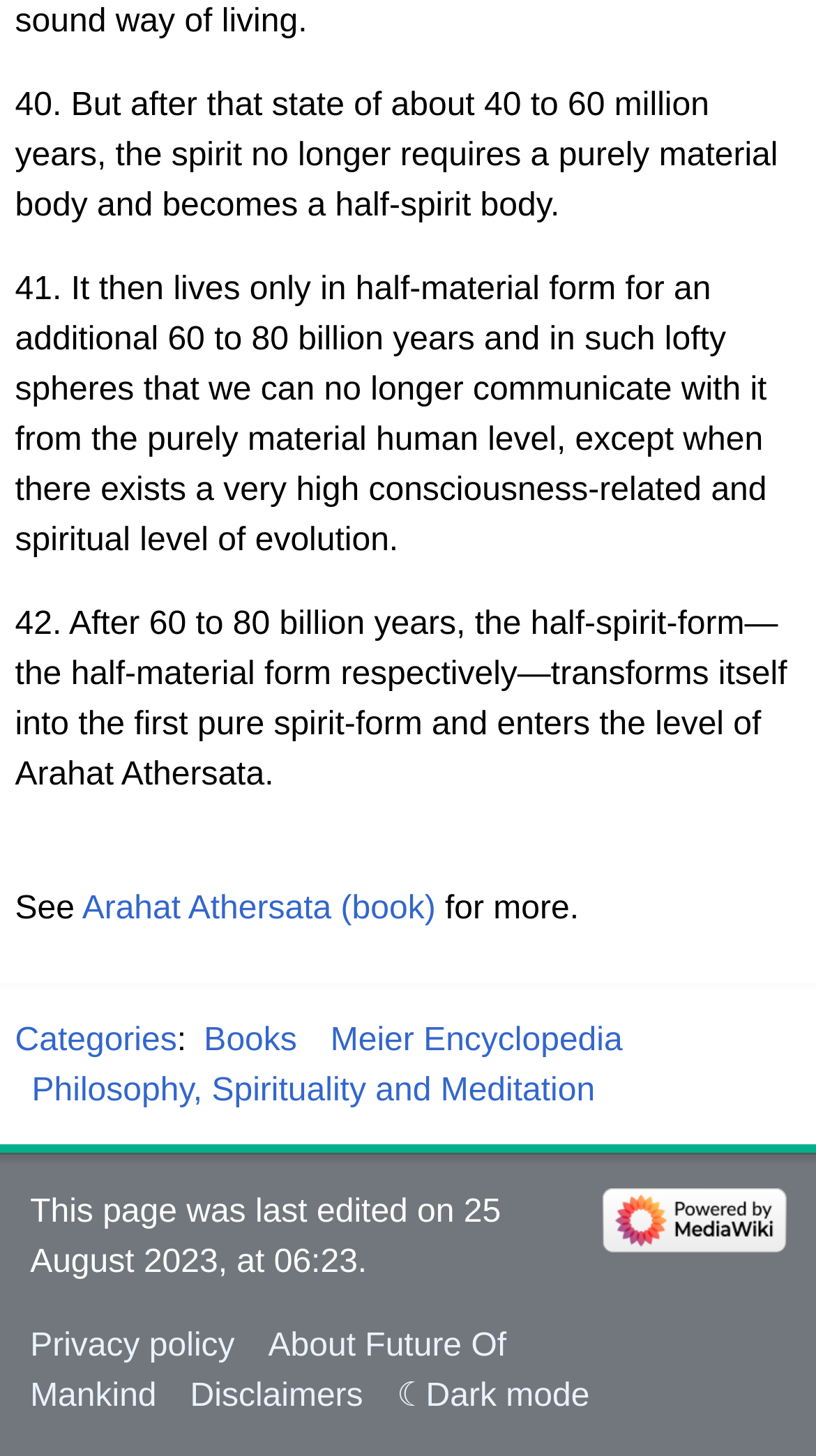Given the description of the UI element: "Development", predict the bounding box coordinates in the form of [left, top, right, bottom], with each value being a float between 0 and 1.

None